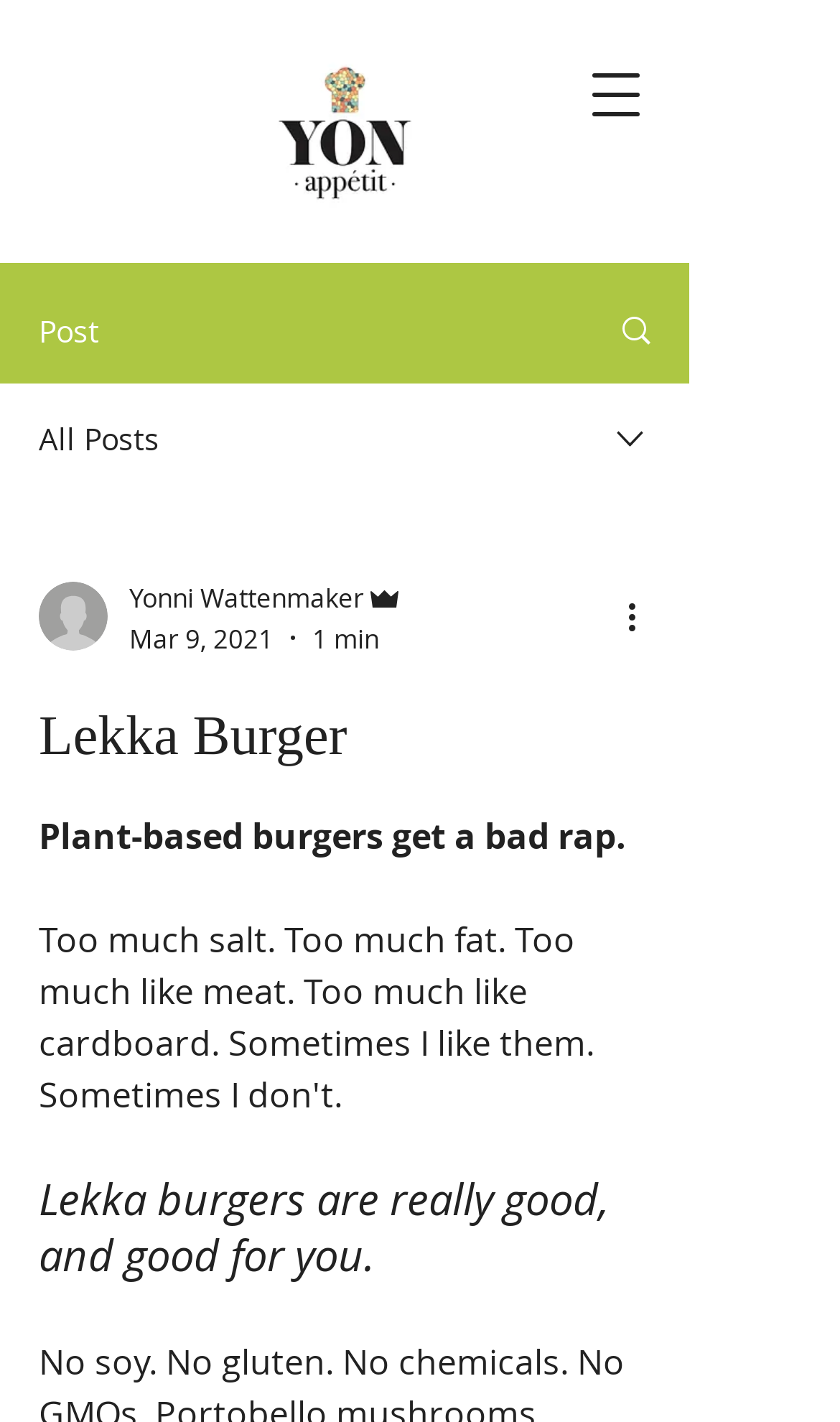What is the category of the post?
Please answer the question as detailed as possible.

The combobox element has a link with the text 'All Posts', which indicates that the post belongs to this category.